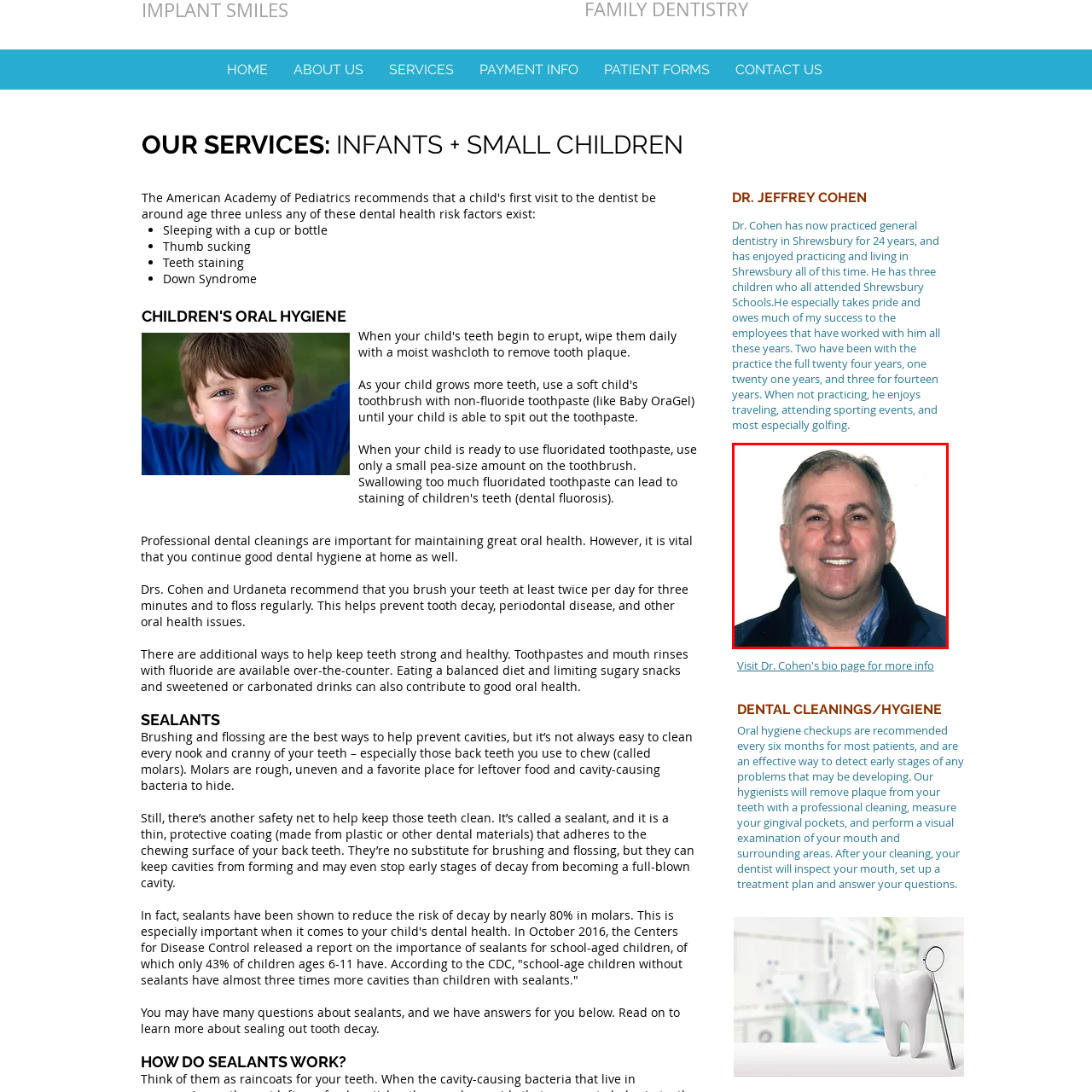Look at the area highlighted in the red box, What is one of Dr. Cohen's hobbies? Please provide an answer in a single word or phrase.

Golfing